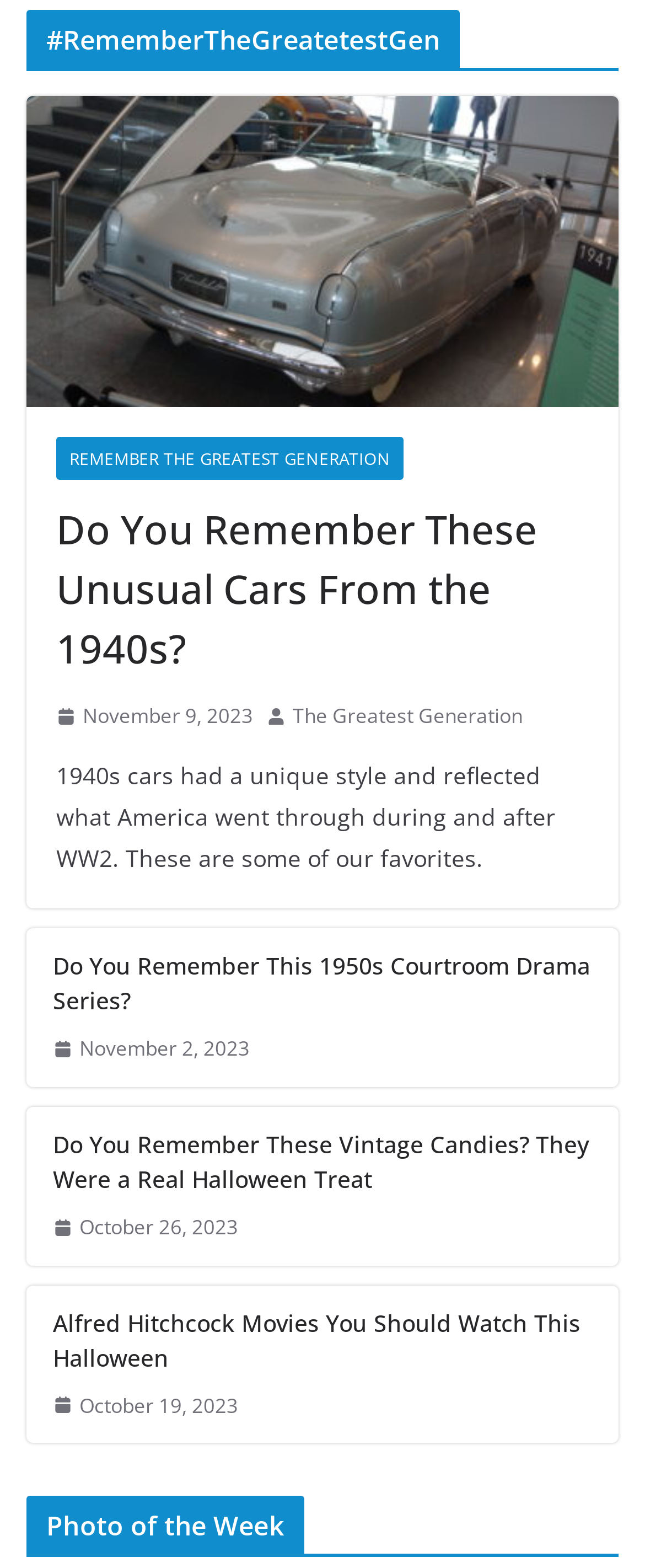Pinpoint the bounding box coordinates of the clickable area needed to execute the instruction: "Explore the article about a 1950s courtroom drama series". The coordinates should be specified as four float numbers between 0 and 1, i.e., [left, top, right, bottom].

[0.082, 0.605, 0.918, 0.649]